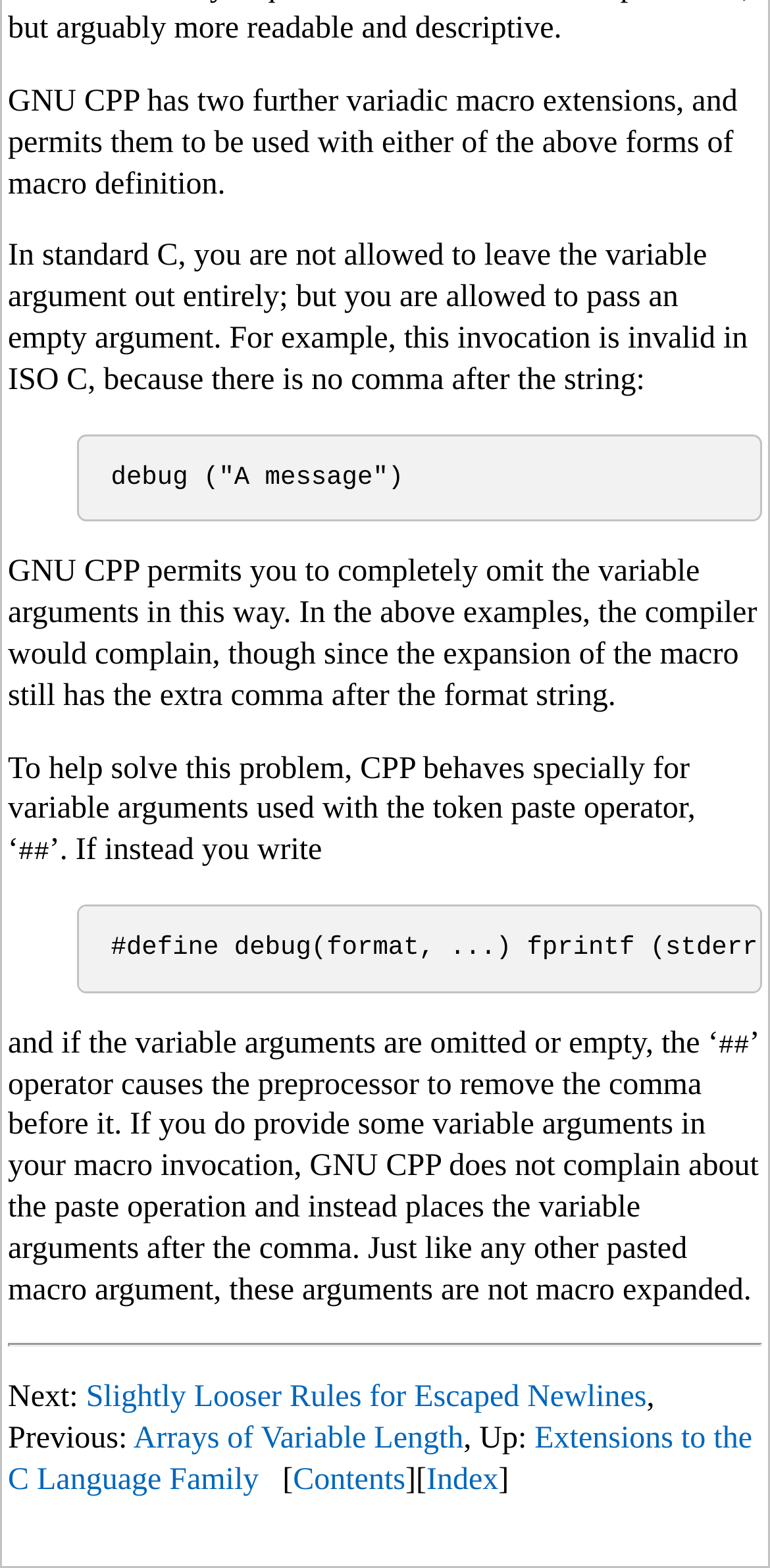What is the purpose of the '##' operator?
Please use the image to deliver a detailed and complete answer.

The '##' operator is used to remove the comma before it when the variable arguments are omitted or empty, as explained in the text on the webpage.